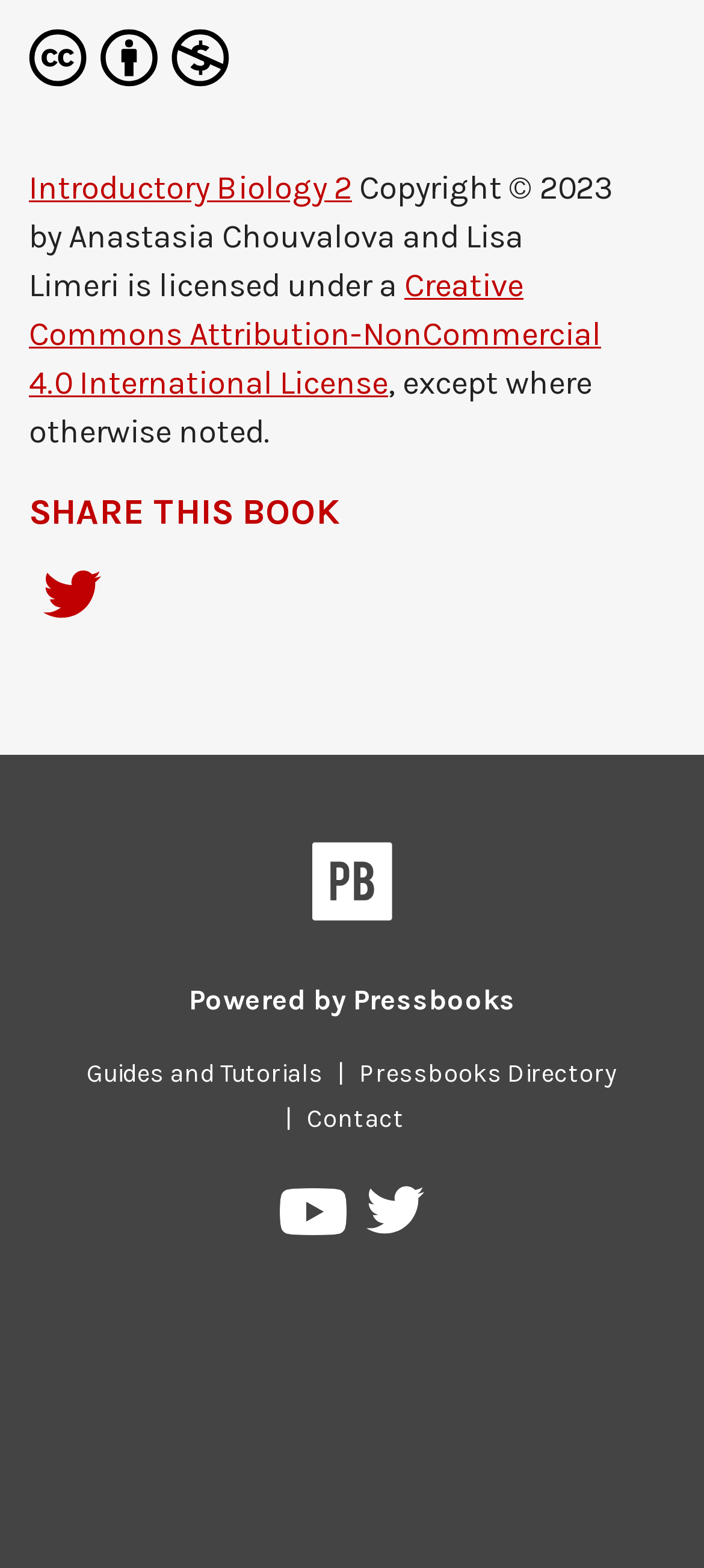Please identify the bounding box coordinates of the area that needs to be clicked to follow this instruction: "Switch to English".

None